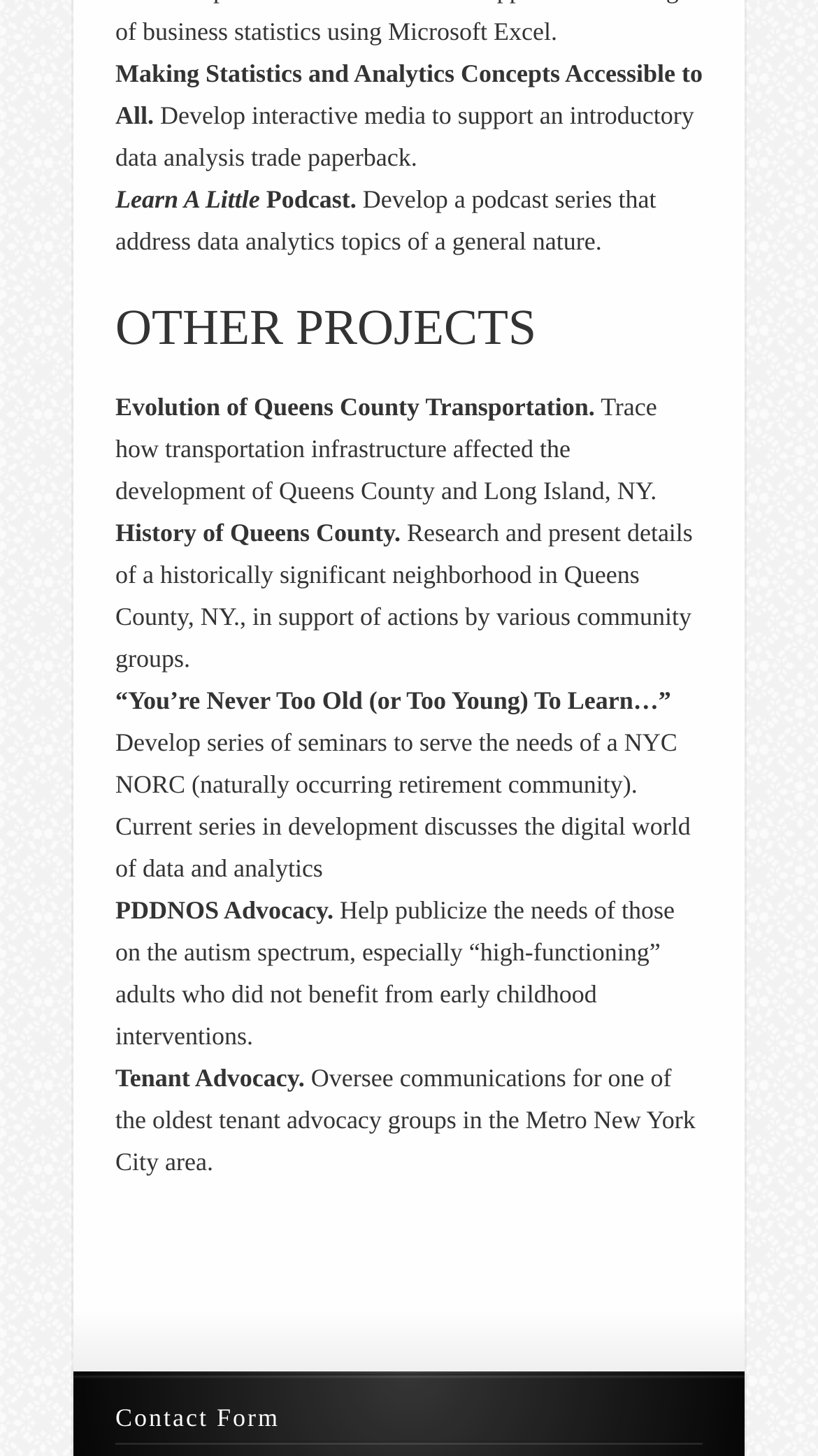What is the purpose of the 'You’re Never Too Old (or Too Young) To Learn…' seminars?
Kindly offer a comprehensive and detailed response to the question.

The seminars are described as serving the needs of a NYC NORC (naturally occurring retirement community), with a current series discussing the digital world of data and analytics.